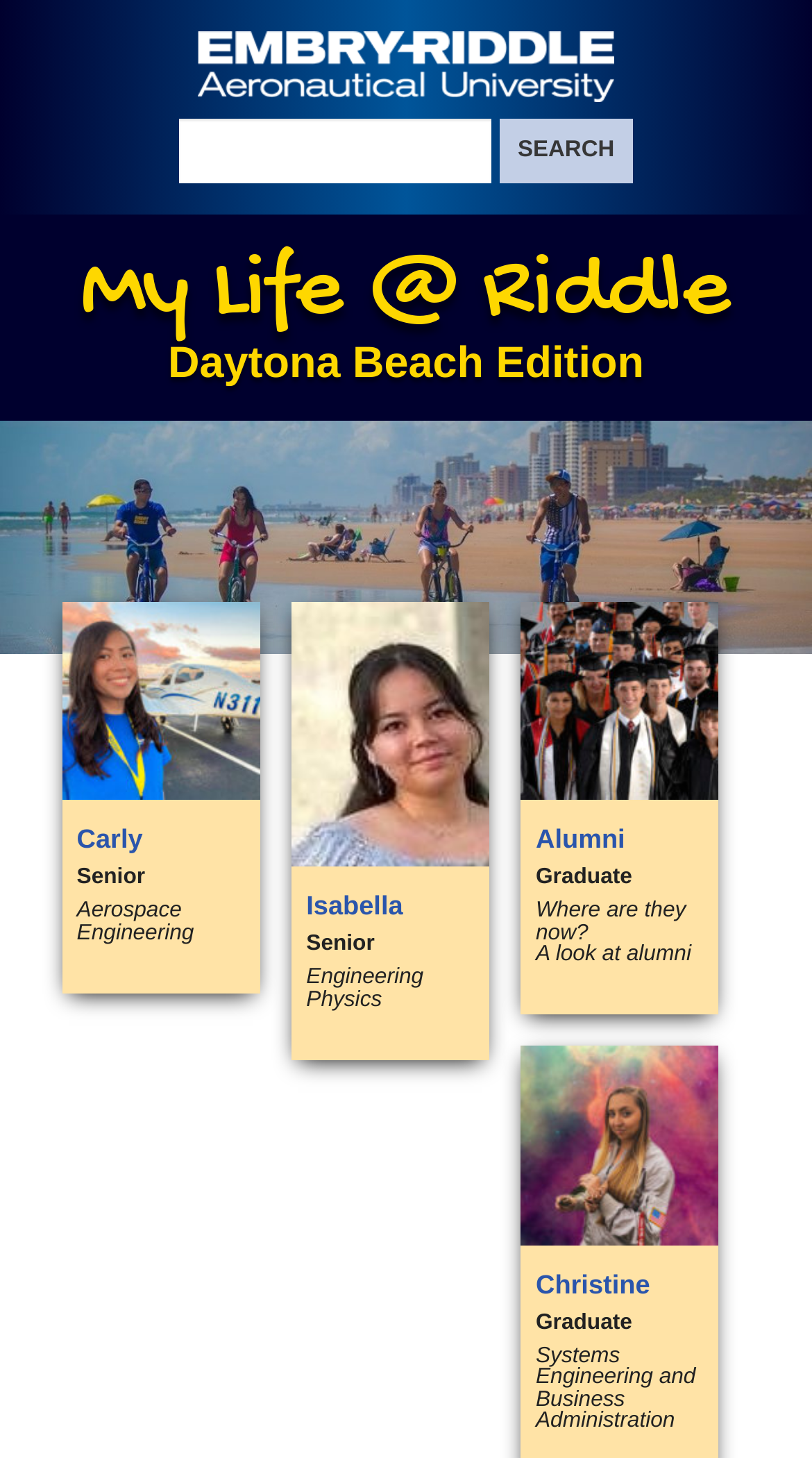Refer to the element description Skip to secondary content and identify the corresponding bounding box in the screenshot. Format the coordinates as (top-left x, top-left y, bottom-right x, bottom-right y) with values in the range of 0 to 1.

[0.14, 0.412, 0.529, 0.43]